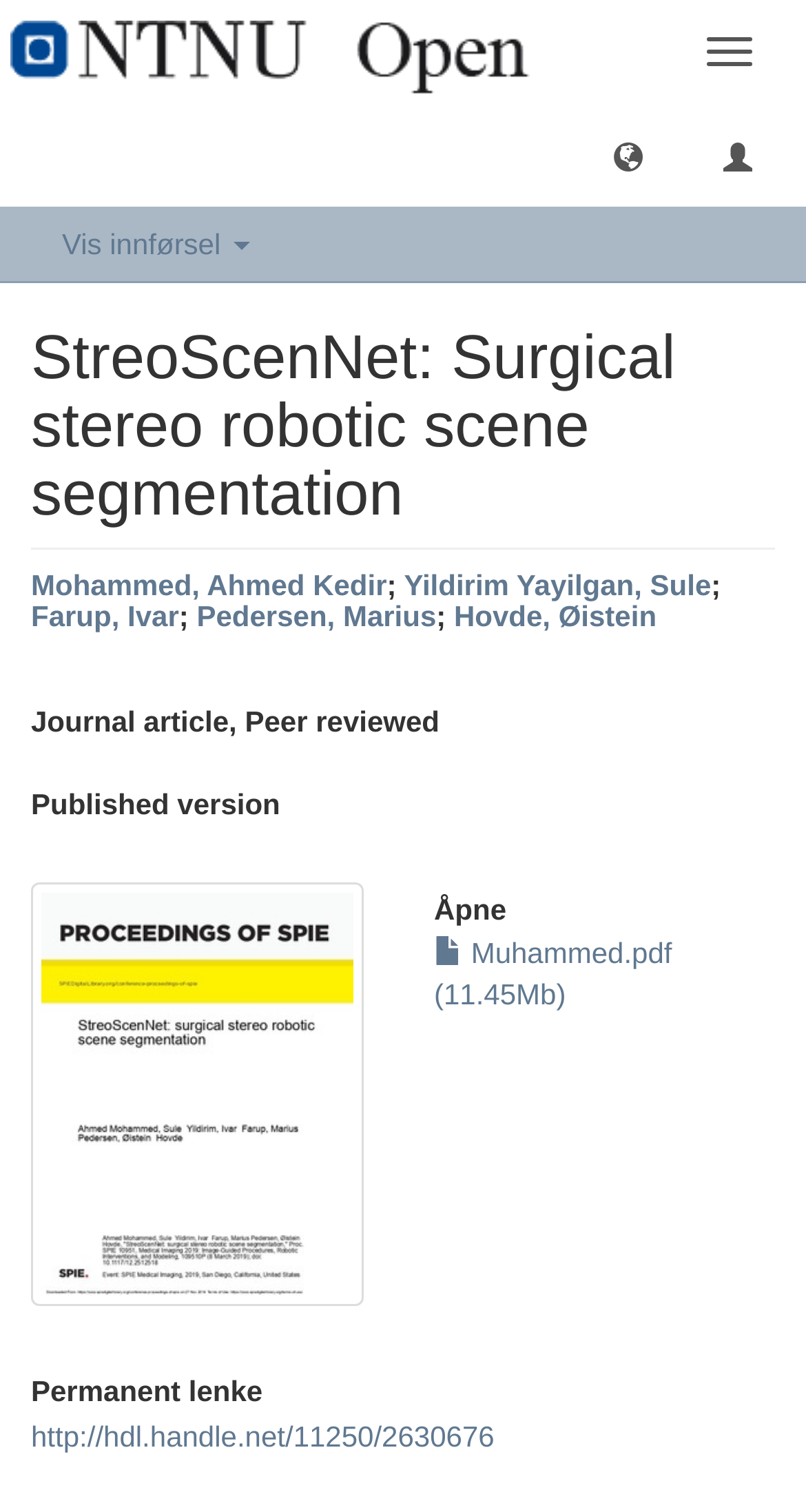What is the URL of the permanent link?
Please describe in detail the information shown in the image to answer the question.

I found the link 'http://hdl.handle.net/11250/2630676' under the heading 'Permanent lenke' which is the URL of the permanent link.